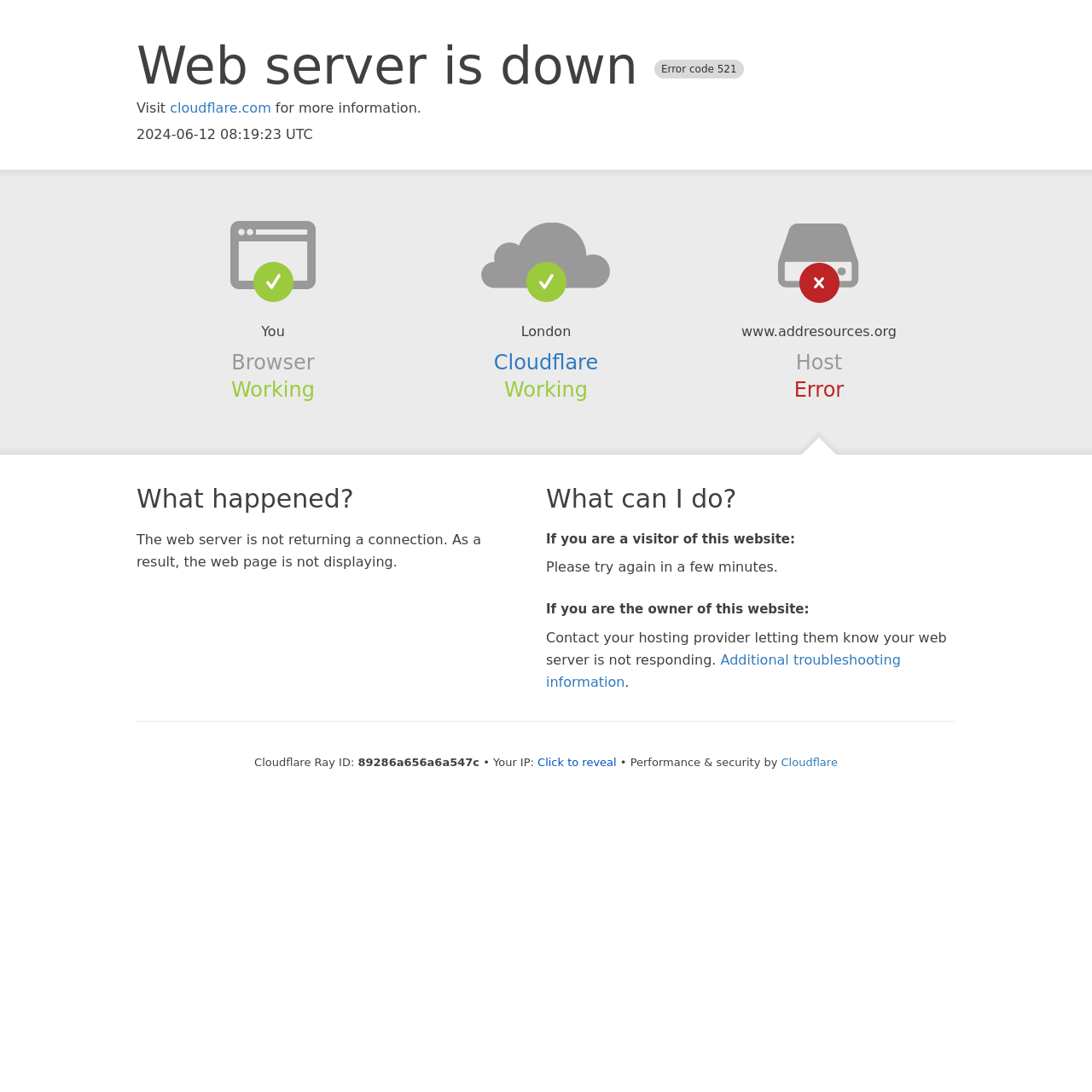What is the text of the webpage's headline?

Web server is down Error code 521